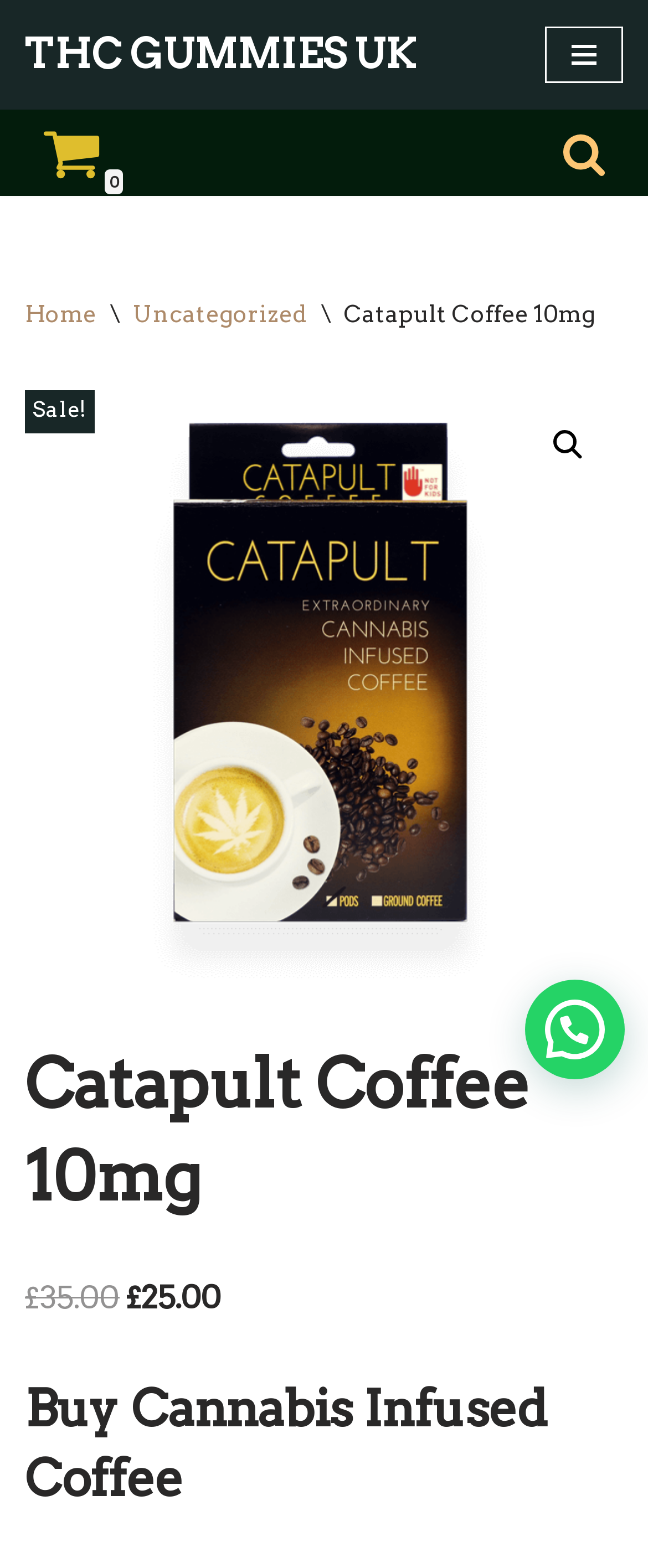Extract the bounding box for the UI element that matches this description: "THC GUMMIES UK".

[0.038, 0.015, 0.644, 0.055]